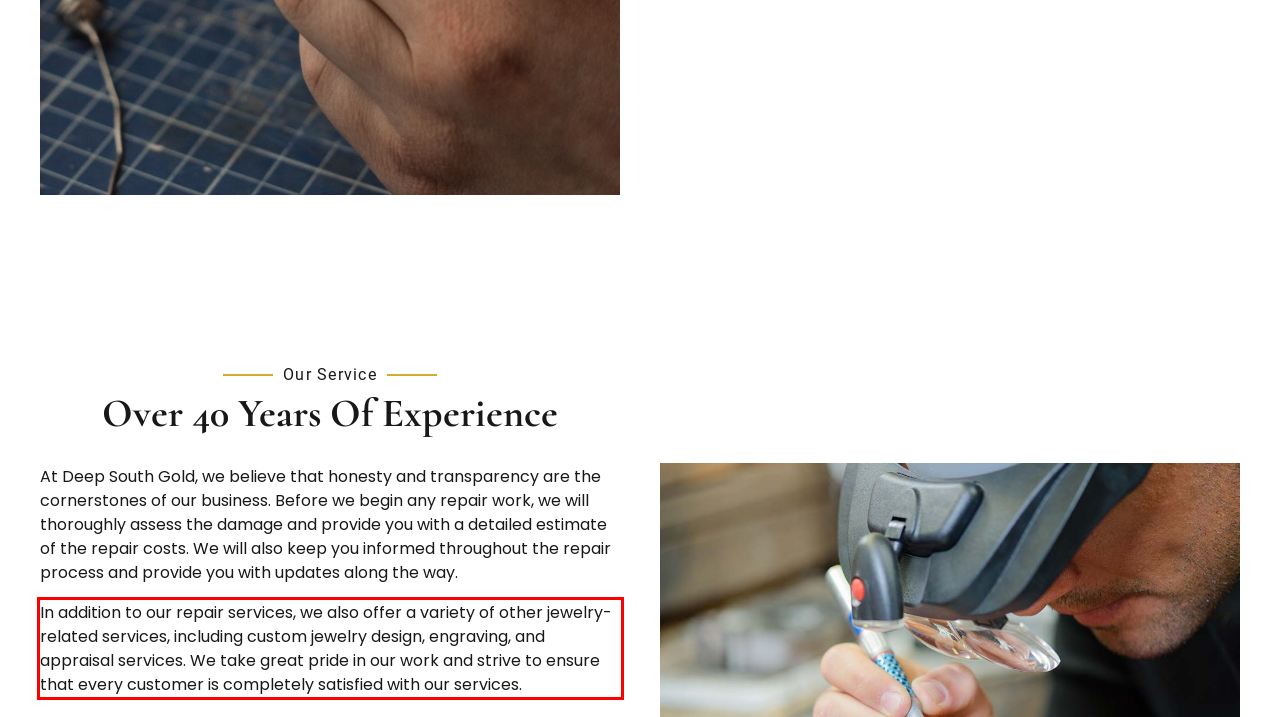Identify the red bounding box in the webpage screenshot and perform OCR to generate the text content enclosed.

In addition to our repair services, we also offer a variety of other jewelry-related services, including custom jewelry design, engraving, and appraisal services. We take great pride in our work and strive to ensure that every customer is completely satisfied with our services.